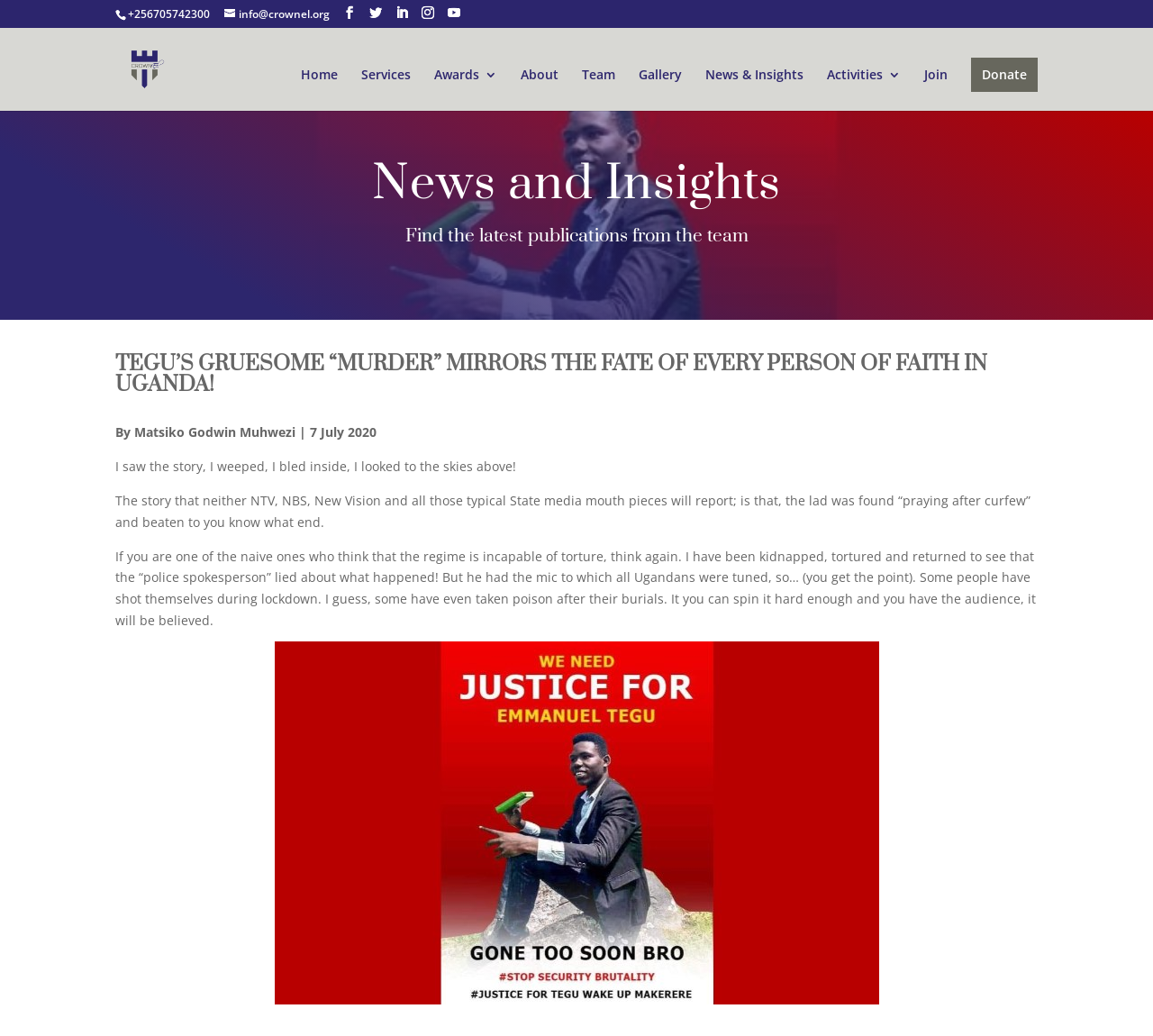What is the name of the organization?
Could you answer the question in a detailed manner, providing as much information as possible?

The name of the organization is 'Crownel', which is a link element with a bounding box of [0.103, 0.057, 0.153, 0.074]. It is also accompanied by an image element with a bounding box of [0.103, 0.045, 0.153, 0.089].